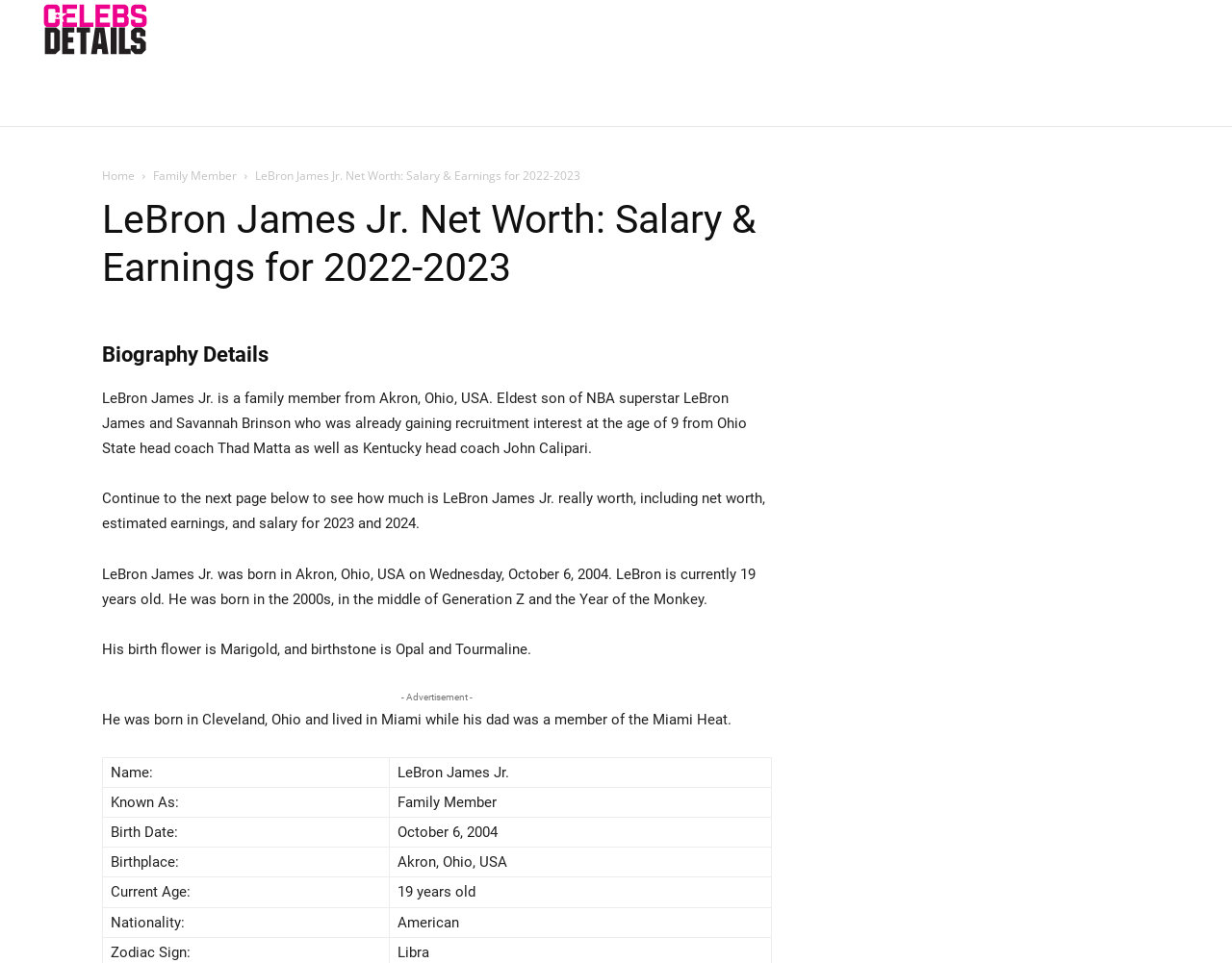Pinpoint the bounding box coordinates of the area that should be clicked to complete the following instruction: "Click on the image". The coordinates must be given as four float numbers between 0 and 1, i.e., [left, top, right, bottom].

[0.034, 0.0, 0.12, 0.061]